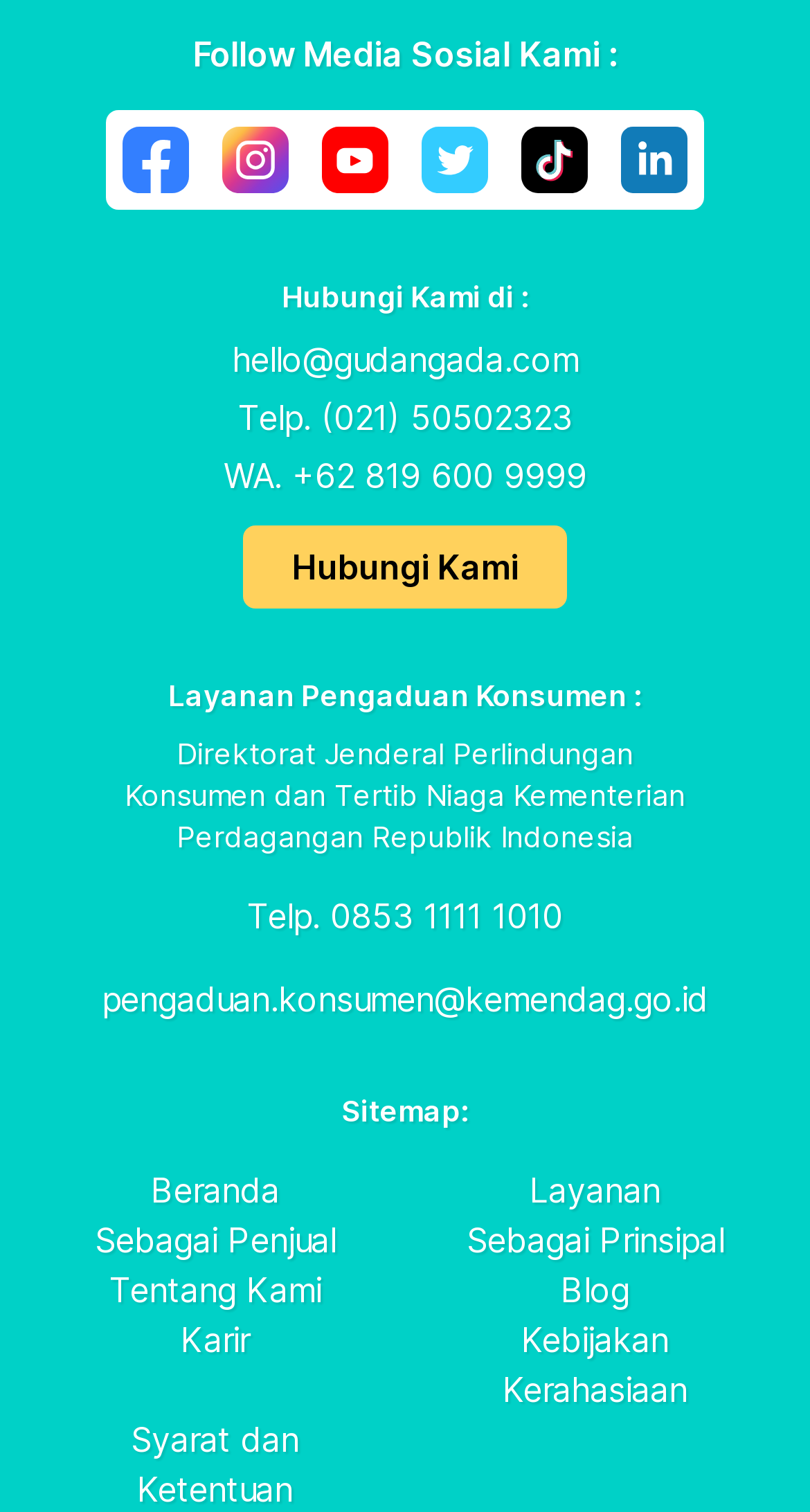Highlight the bounding box coordinates of the element you need to click to perform the following instruction: "Search the forum."

None